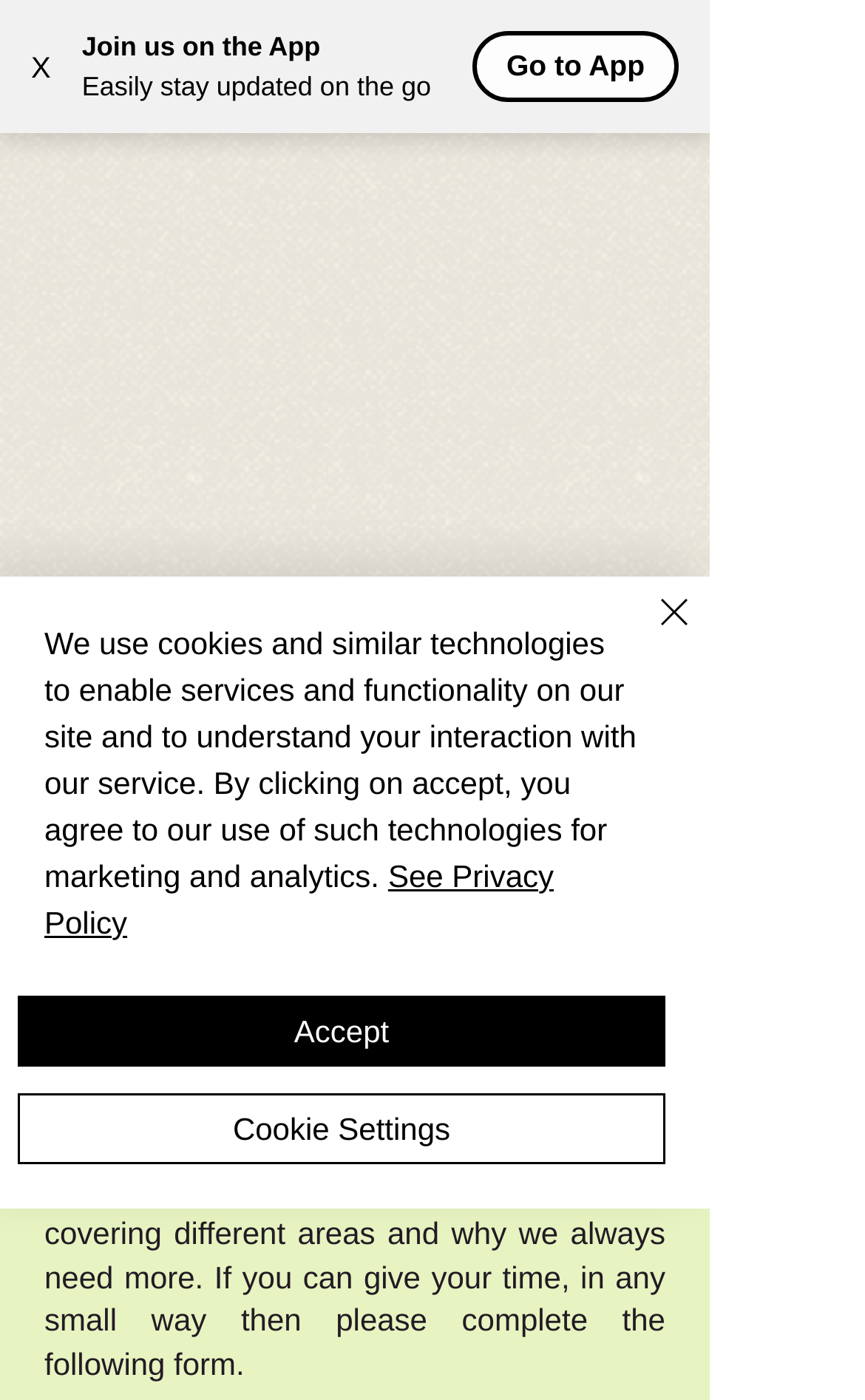What is the purpose of the 'Open navigation menu' button?
Please provide a detailed answer to the question.

I inferred the purpose of the button by its description 'Open navigation menu' and its type being a button, which suggests it performs an action when clicked.